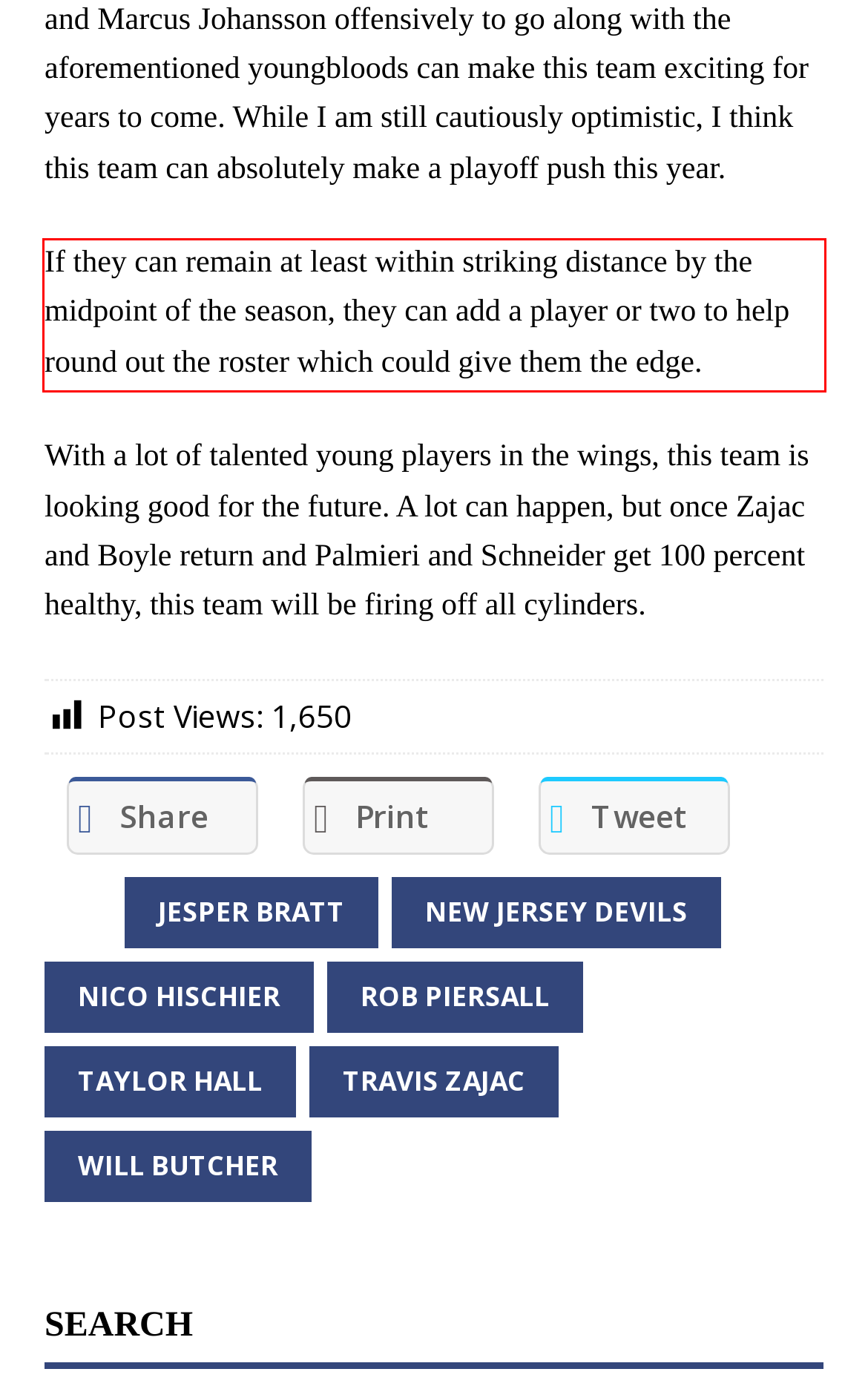Analyze the screenshot of the webpage and extract the text from the UI element that is inside the red bounding box.

If they can remain at least within striking distance by the midpoint of the season, they can add a player or two to help round out the roster which could give them the edge.